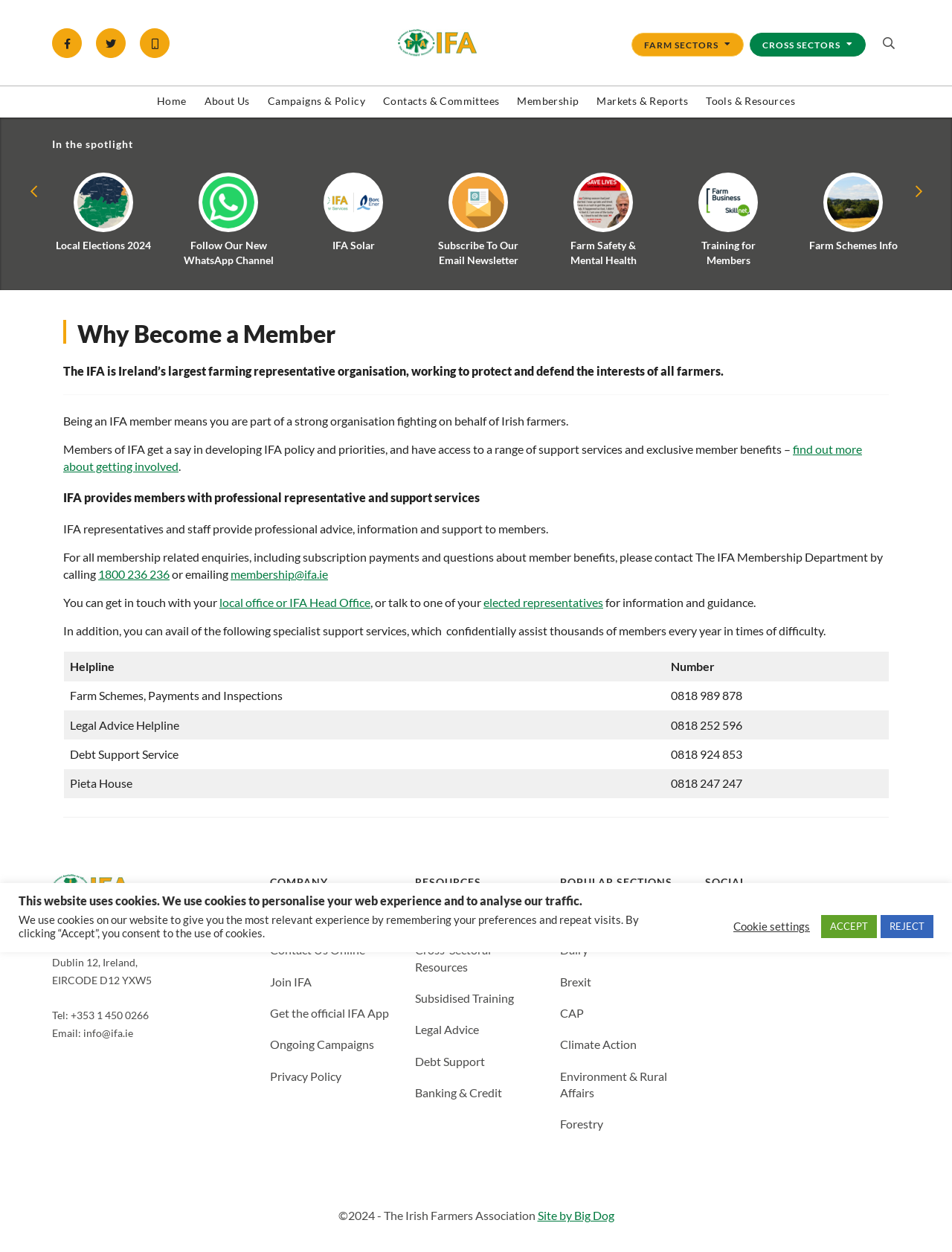Please locate the bounding box coordinates of the region I need to click to follow this instruction: "Click the IFA Facebook link".

[0.055, 0.022, 0.086, 0.046]